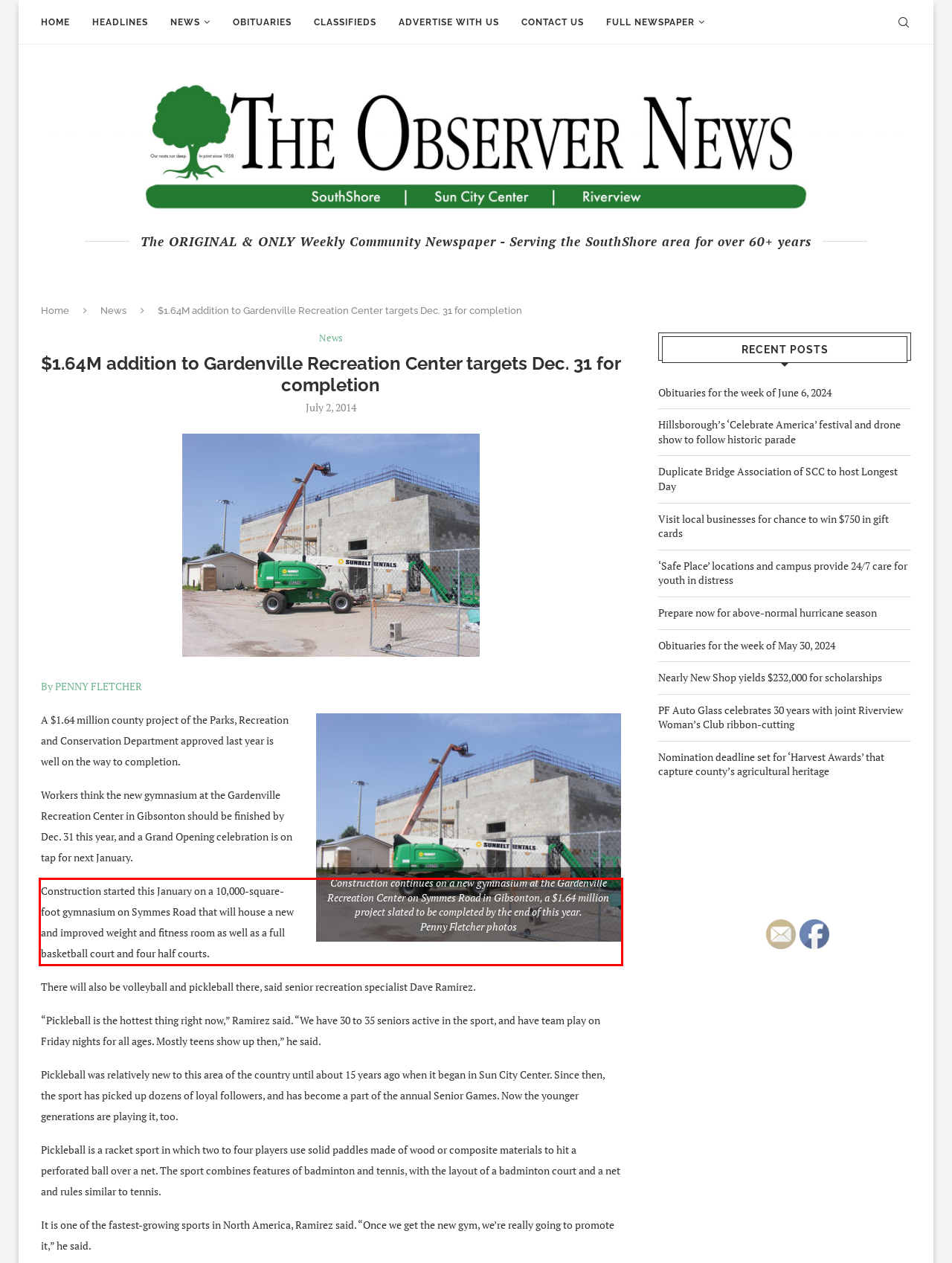Your task is to recognize and extract the text content from the UI element enclosed in the red bounding box on the webpage screenshot.

Construction started this January on a 10,000-square-foot gymnasium on Symmes Road that will house a new and improved weight and fitness room as well as a full basketball court and four half courts.